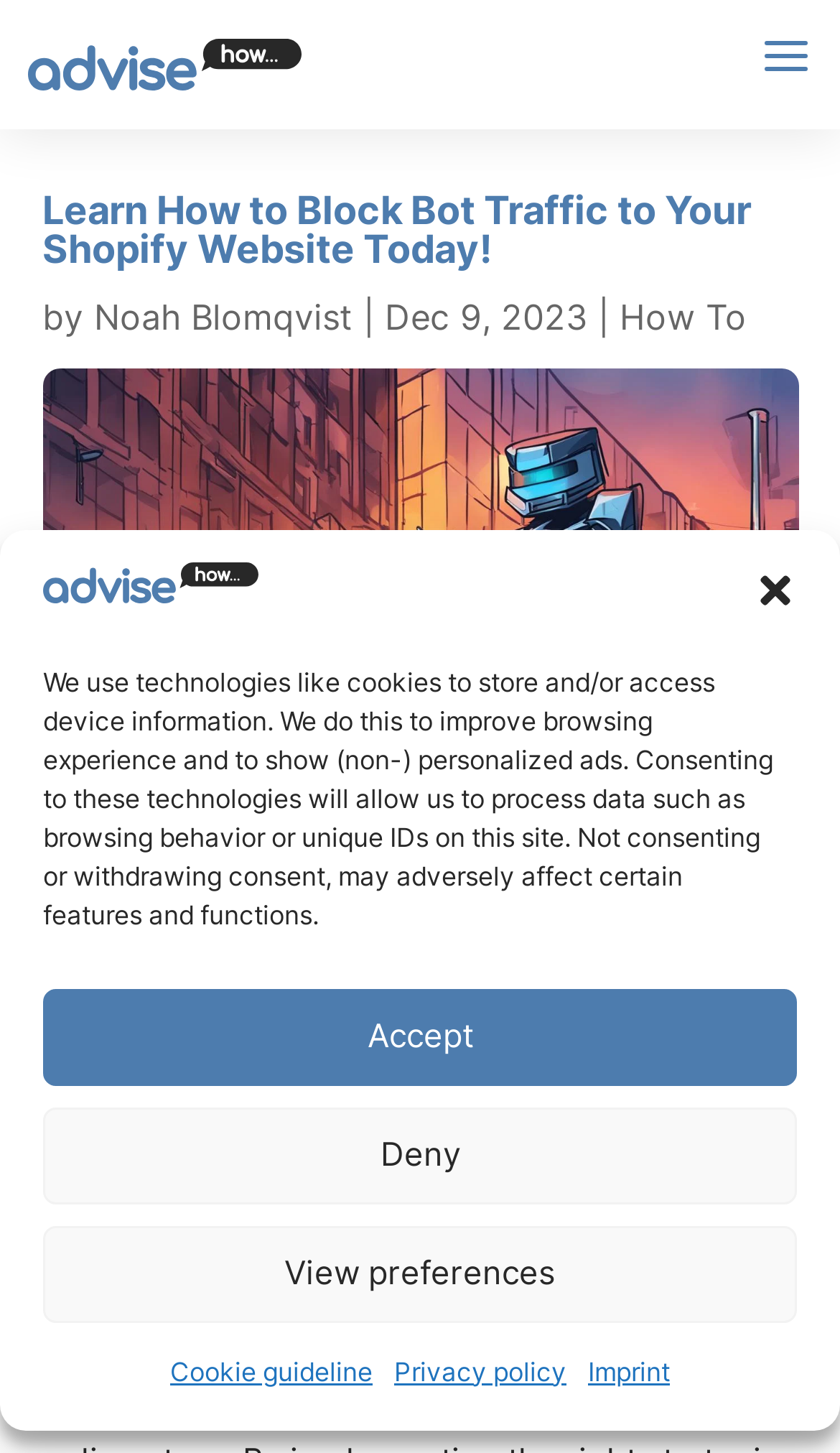Please identify the coordinates of the bounding box that should be clicked to fulfill this instruction: "View preferences".

[0.051, 0.843, 0.949, 0.91]